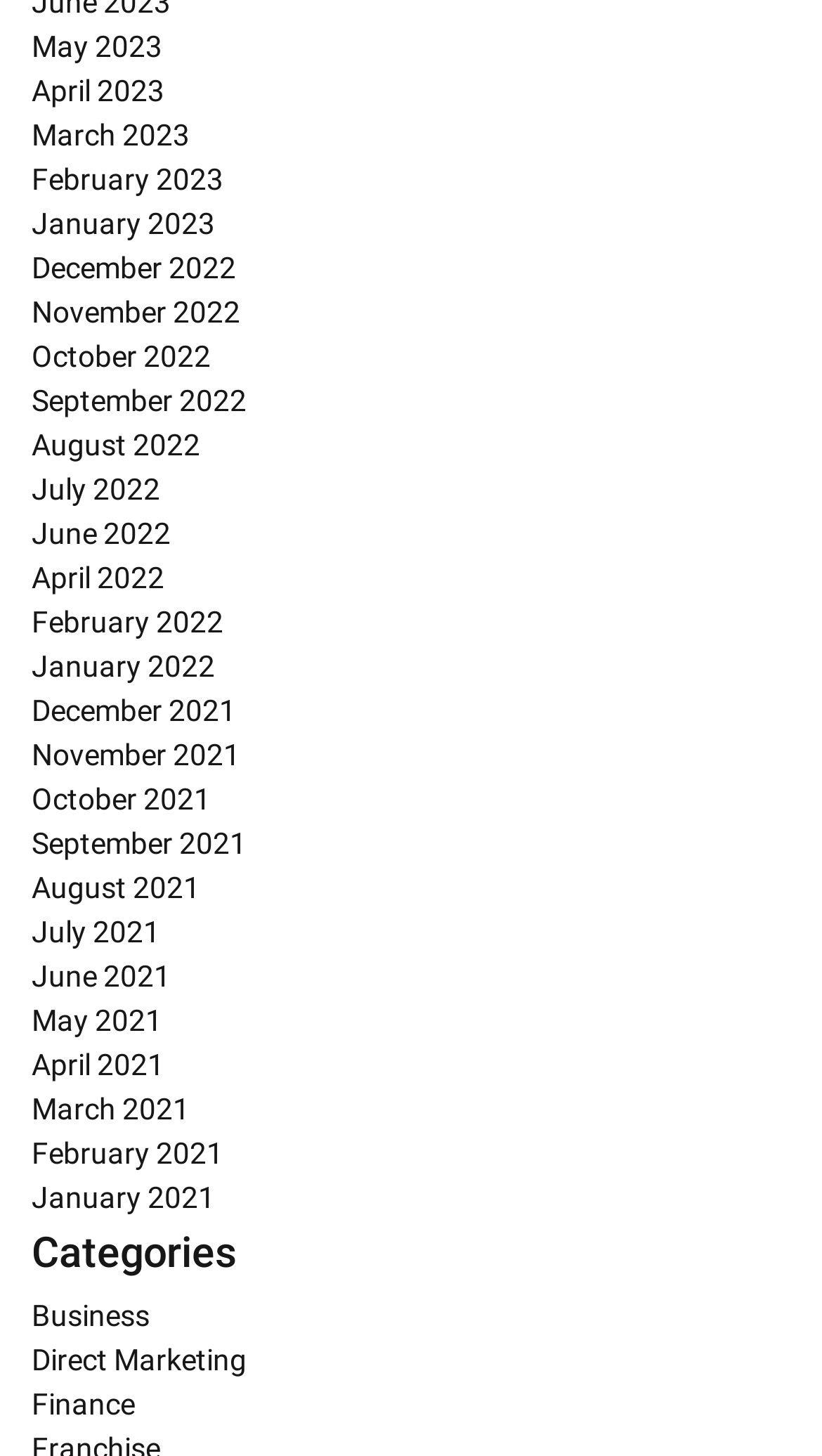Please identify the bounding box coordinates of the region to click in order to complete the task: "Visit January 2021". The coordinates must be four float numbers between 0 and 1, specified as [left, top, right, bottom].

[0.038, 0.81, 0.262, 0.834]